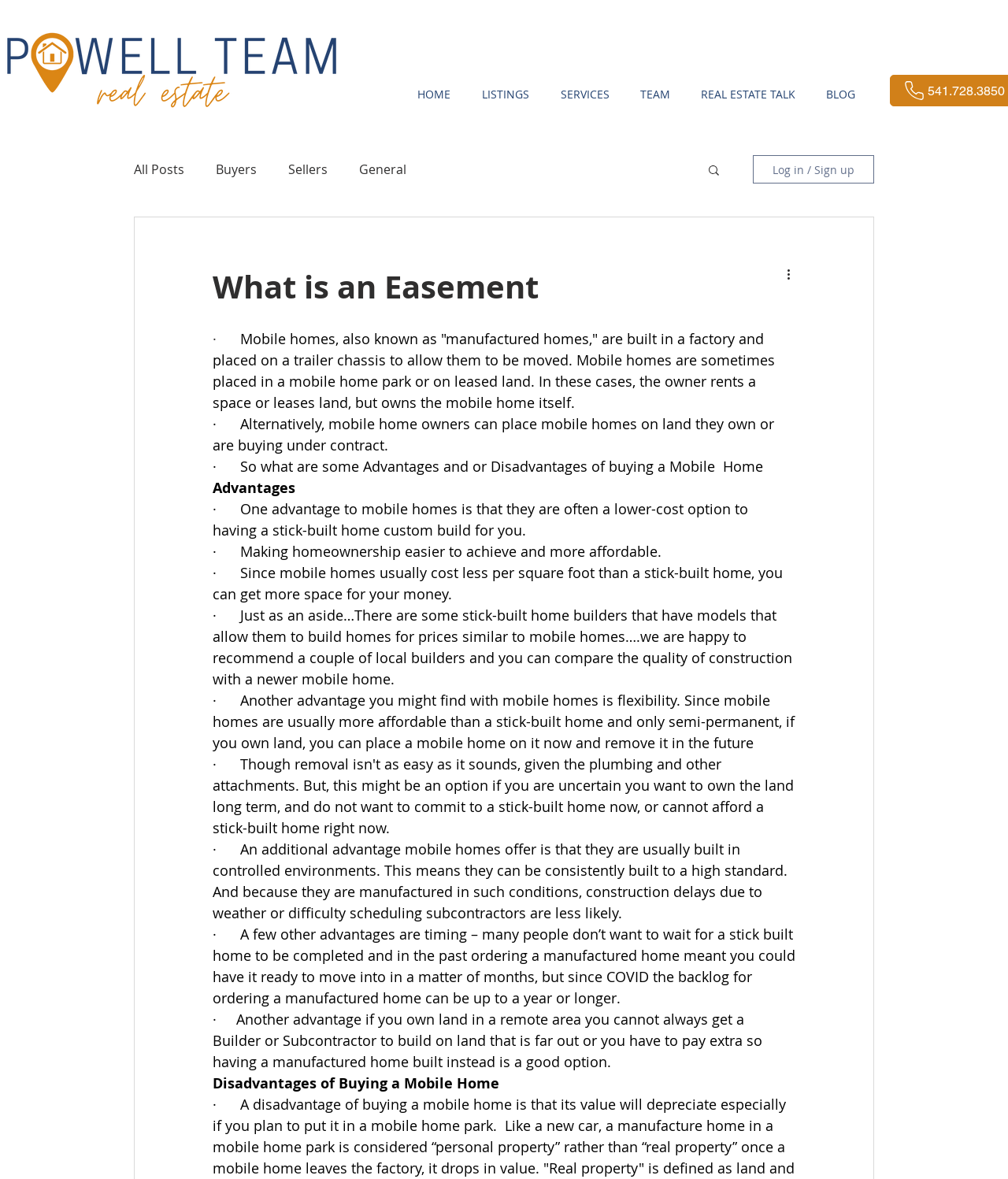Please provide a one-word or short phrase answer to the question:
How many advantages of mobile homes are mentioned?

7